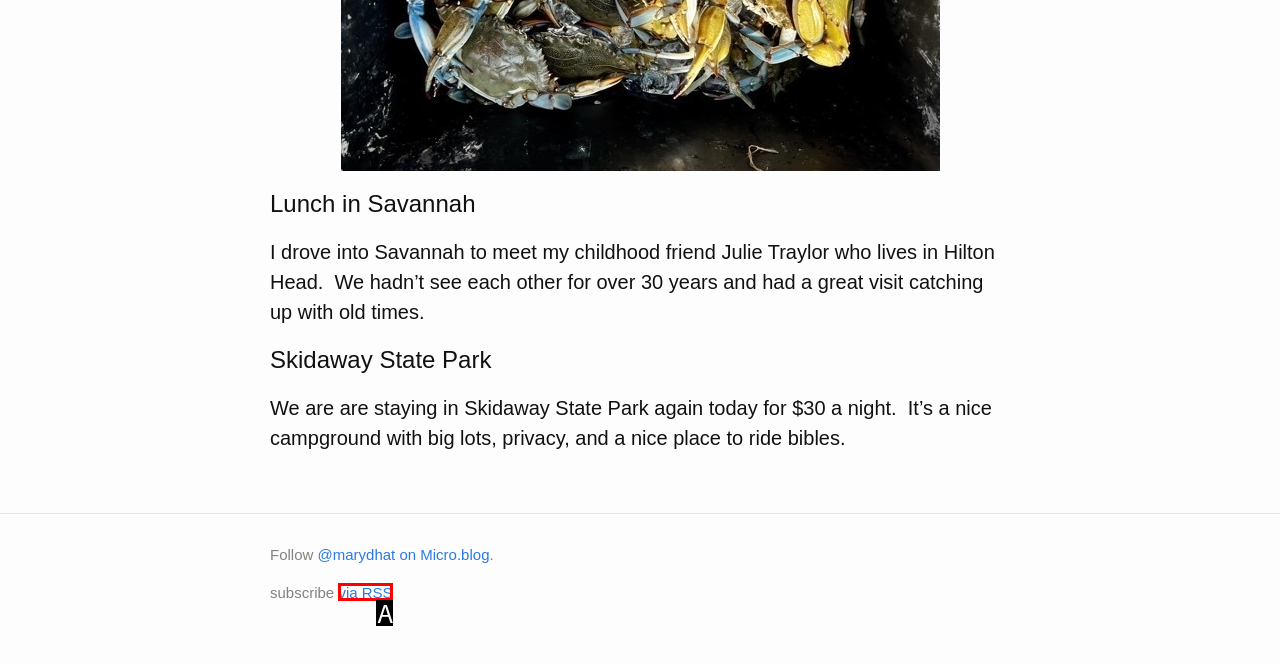From the options provided, determine which HTML element best fits the description: via RSS. Answer with the correct letter.

A